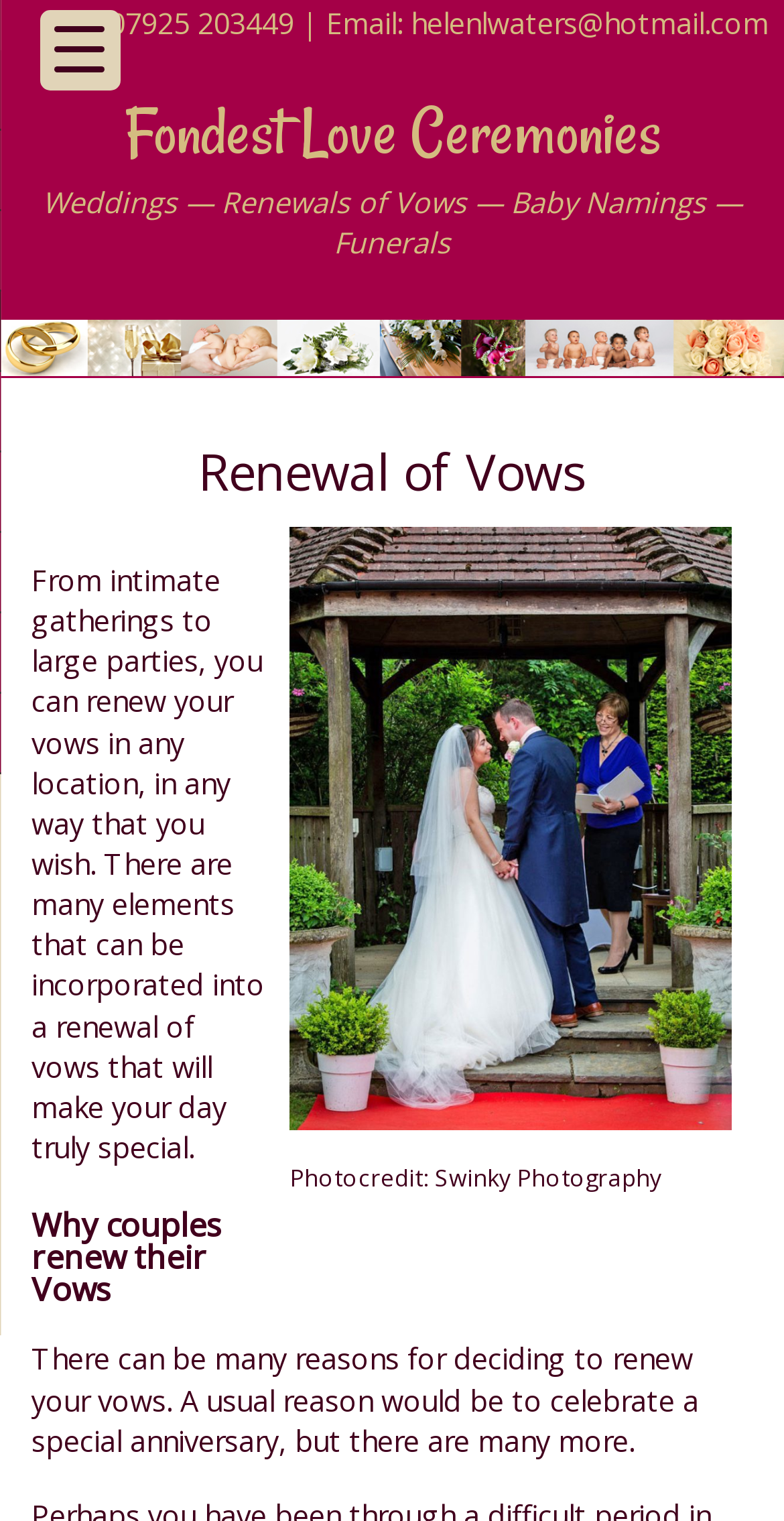Locate the bounding box of the UI element described in the following text: "31st July 2018".

None